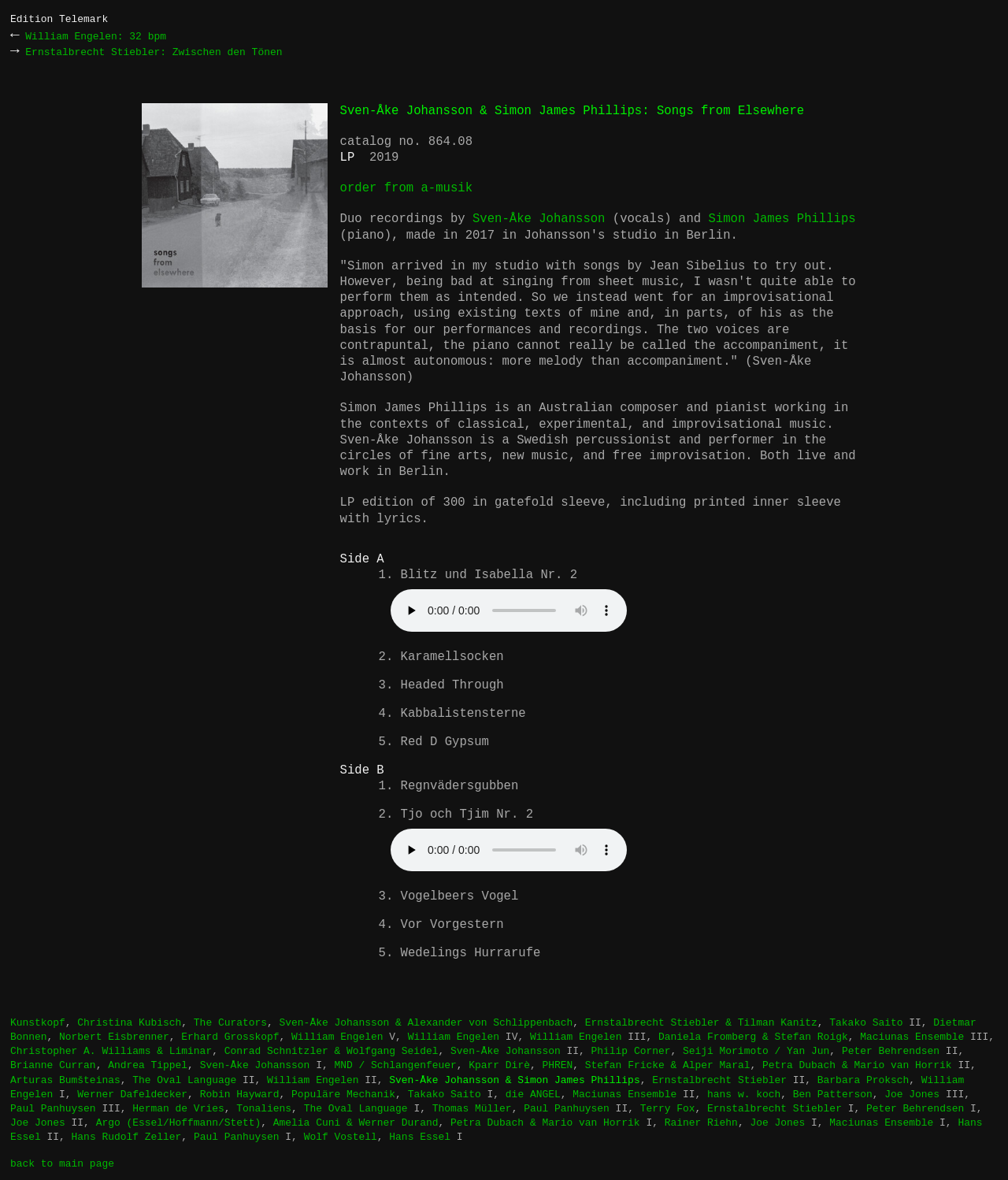Please identify the bounding box coordinates of where to click in order to follow the instruction: "order from a-musik".

[0.337, 0.154, 0.469, 0.166]